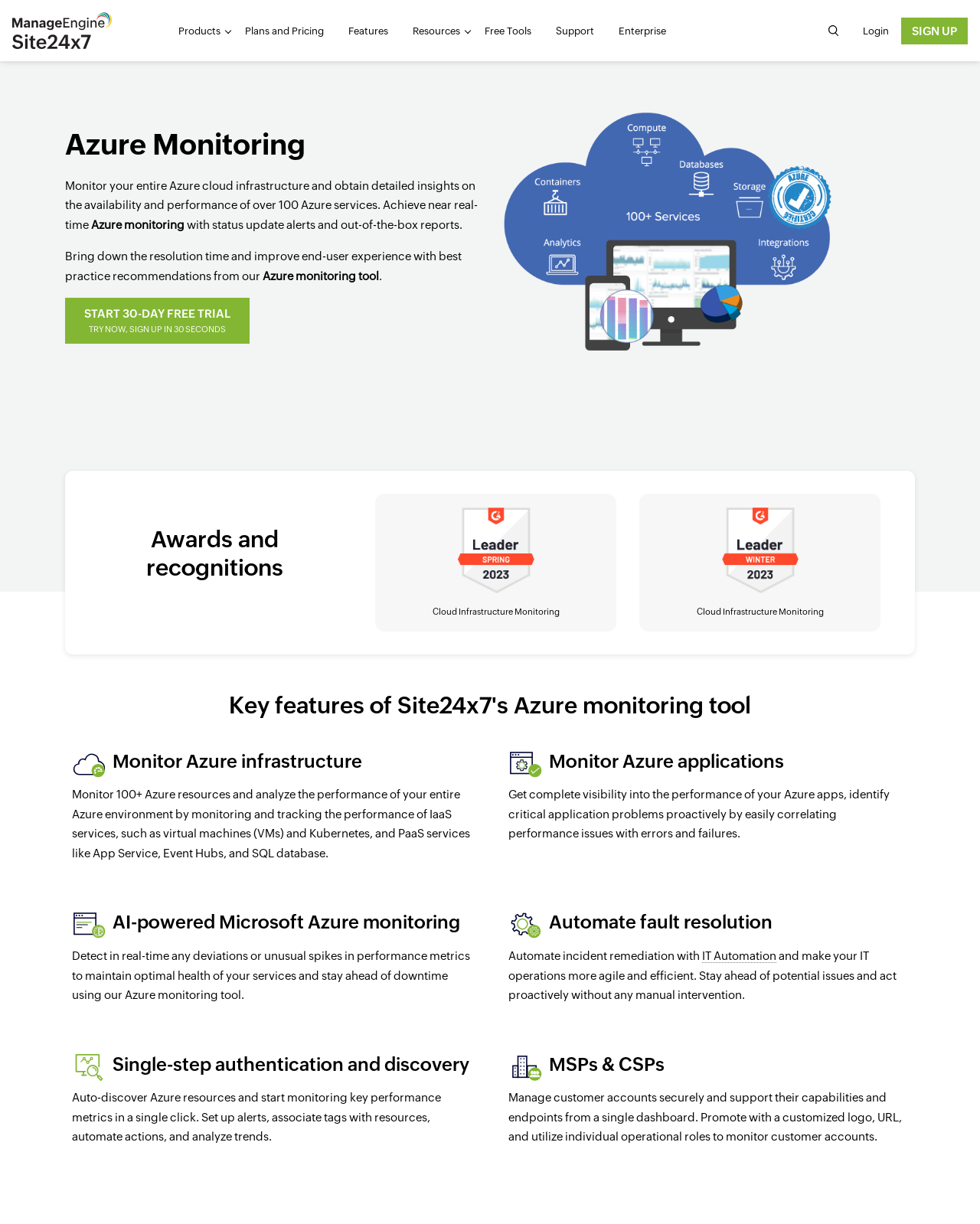Using the webpage screenshot and the element description SIGN UP, determine the bounding box coordinates. Specify the coordinates in the format (top-left x, top-left y, bottom-right x, bottom-right y) with values ranging from 0 to 1.

[0.92, 0.014, 0.988, 0.036]